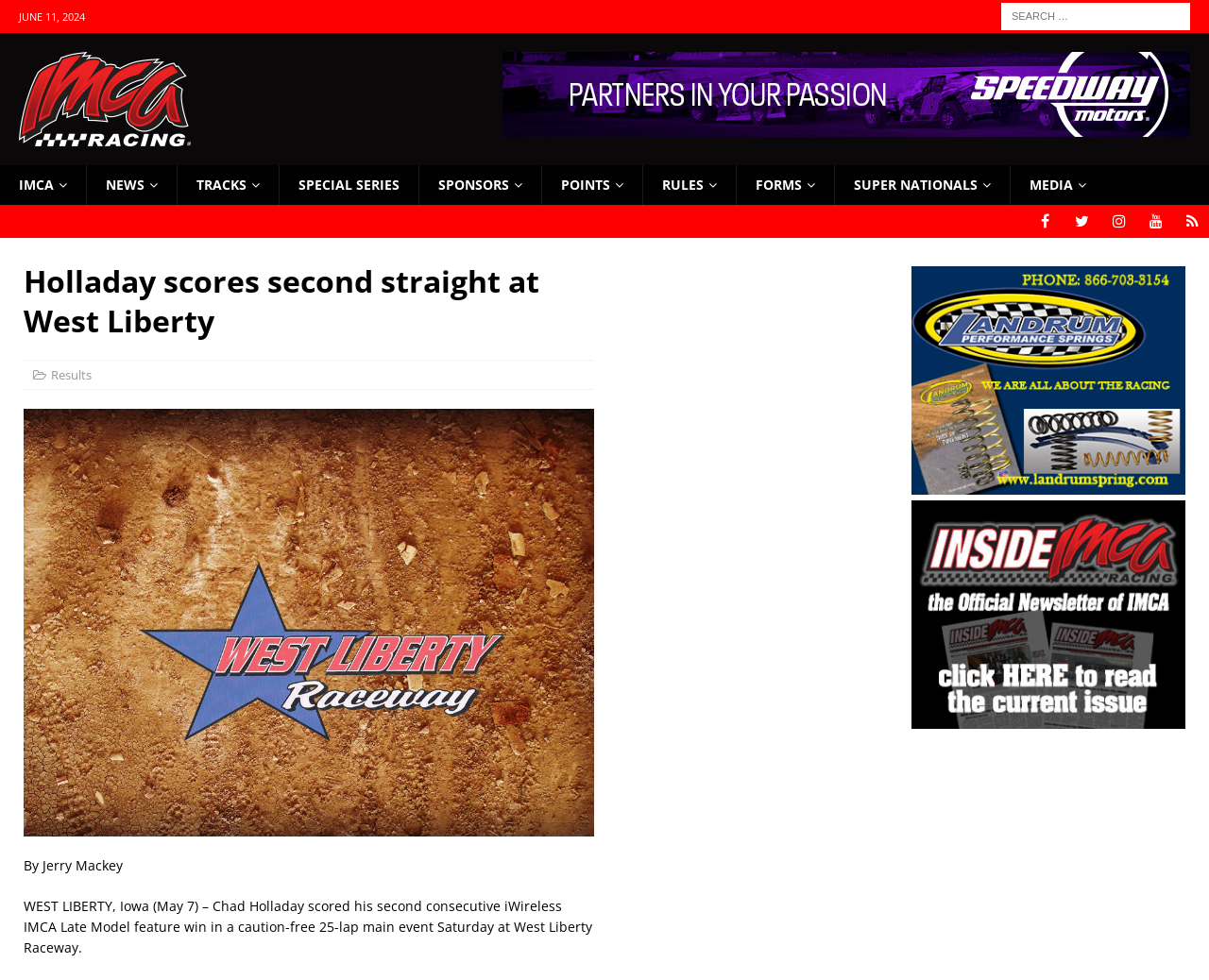Please identify the bounding box coordinates of where to click in order to follow the instruction: "View results".

[0.042, 0.373, 0.076, 0.391]